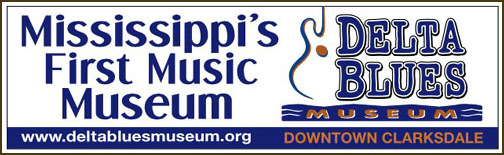Create an extensive caption that includes all significant details of the image.

The image features a vibrant banner promoting the Delta Blues Museum, highlighting its significance as "Mississippi's First Music Museum." The design showcases the museum's logo prominently, with a stylized guitar graphic alongside the words "DELTA BLUES MUSEUM." Below the logo, the text "DOWNTOWN CLARKSDALE" indicates its location, while the website URL "www.deltabluesmuseum.org" encourages visitors to explore more about the museum online. This image represents the cultural heritage of blues music and serves as an invitation to both locals and tourists to discover the rich history encapsulated within the museum's exhibits.